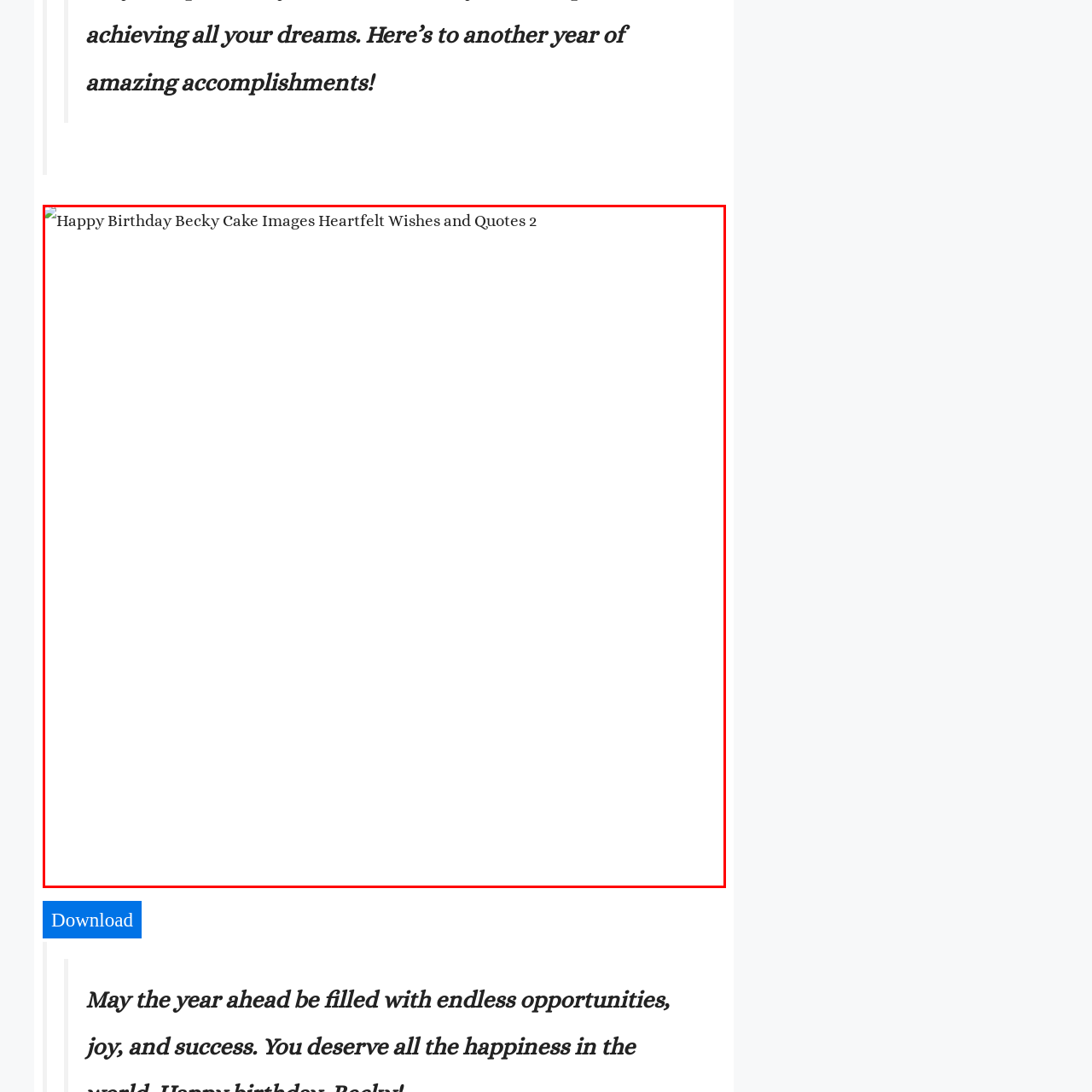What is the purpose of the image?
Direct your attention to the highlighted area in the red bounding box of the image and provide a detailed response to the question.

The image serves as a visual tribute to express love and happiness on Becky's special day, symbolizing joy, companionship, and cherished memories, making it an ideal way to convey warm wishes.